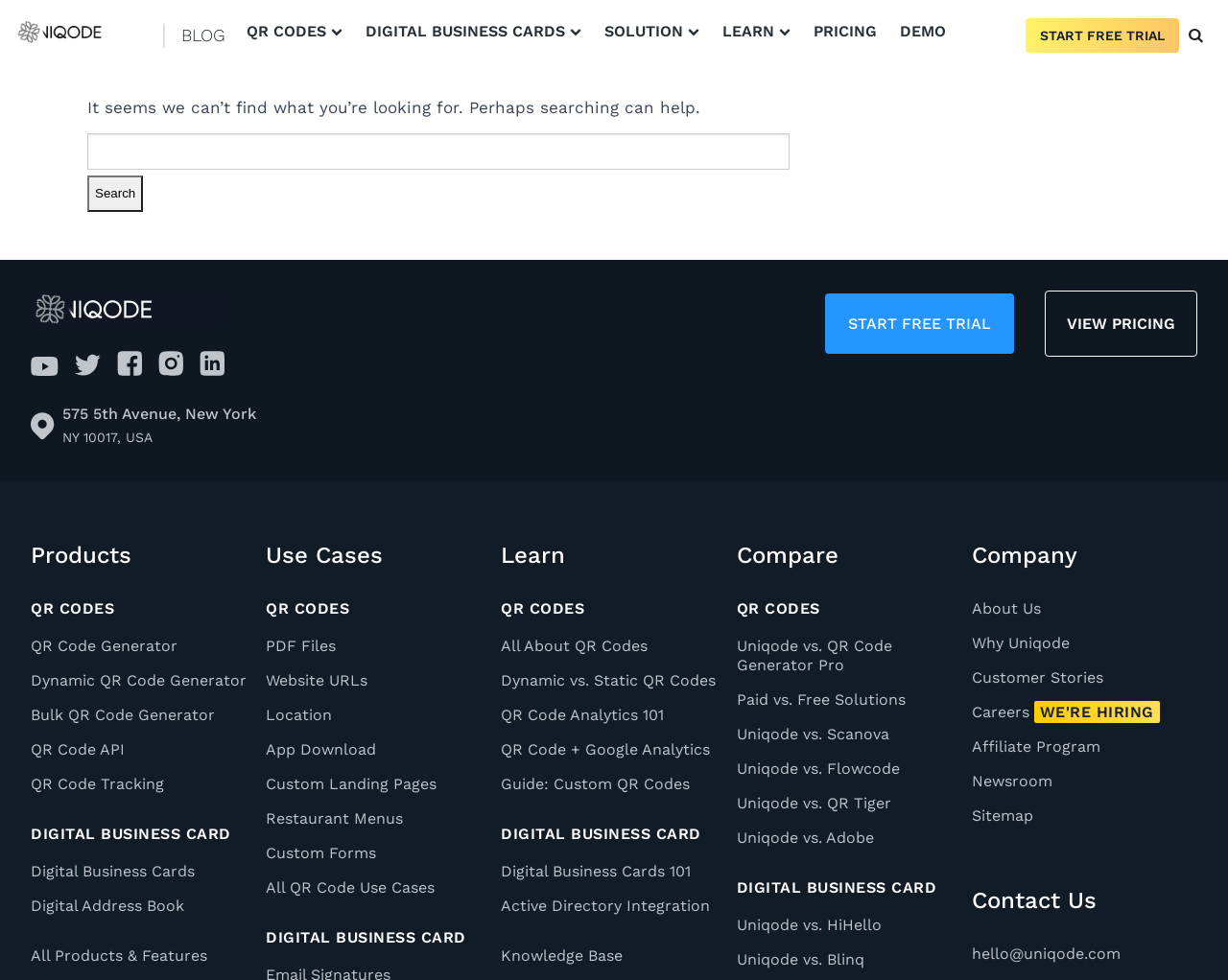From the webpage screenshot, predict the bounding box of the UI element that matches this description: "QR Code + Google Analytics".

[0.408, 0.755, 0.592, 0.775]